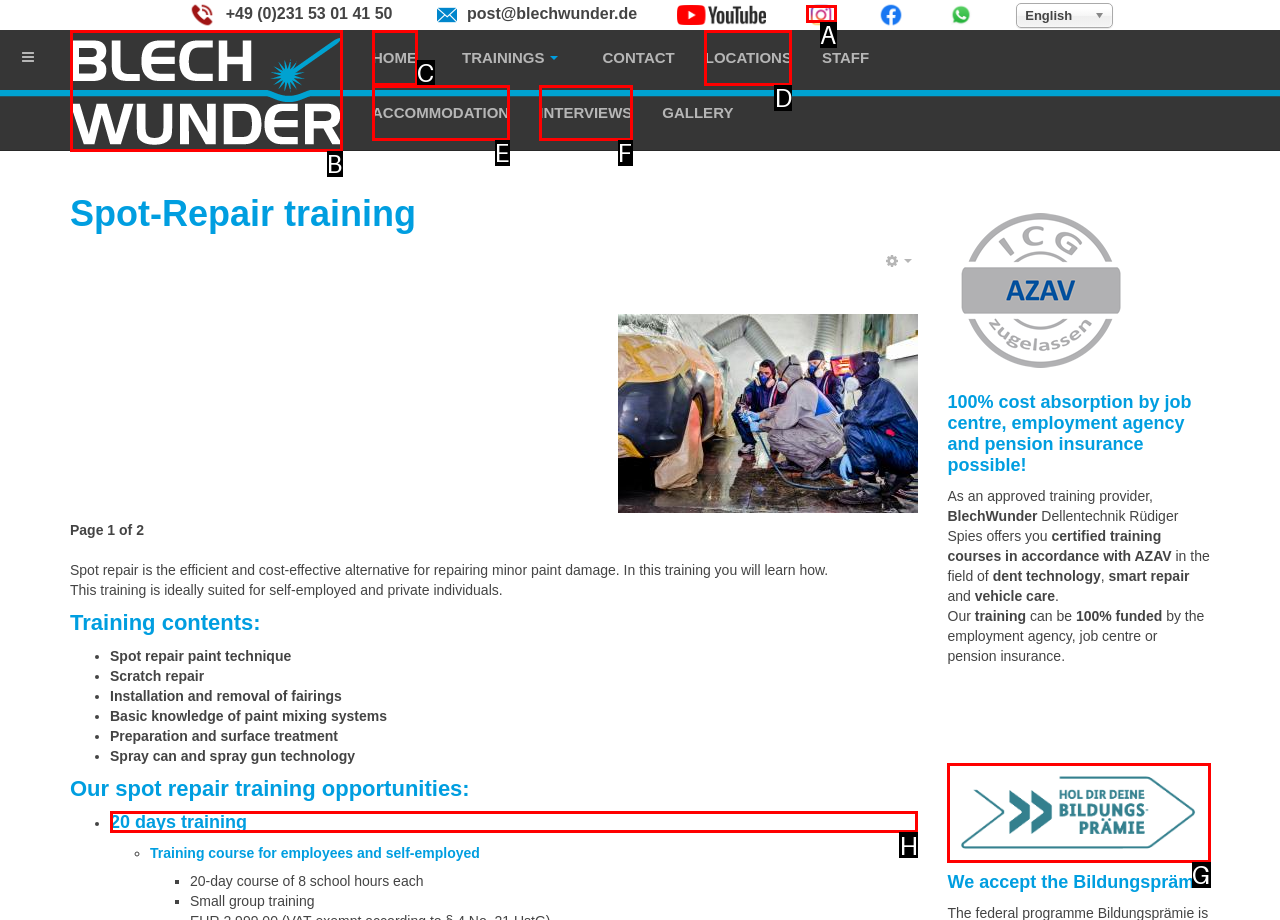Please indicate which HTML element should be clicked to fulfill the following task: Learn about 20 days training. Provide the letter of the selected option.

H